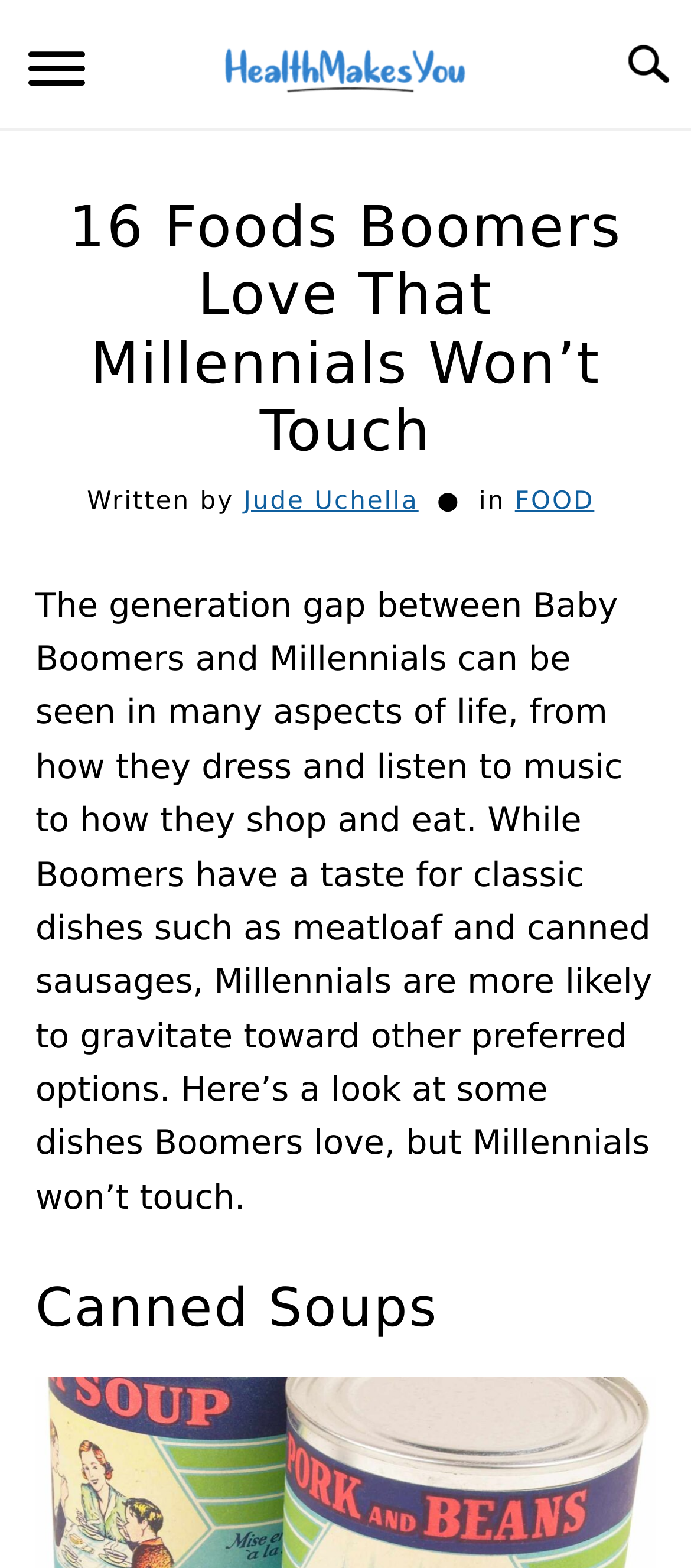Can you find the bounding box coordinates for the element that needs to be clicked to execute this instruction: "Go to 'HEALTH' page"? The coordinates should be given as four float numbers between 0 and 1, i.e., [left, top, right, bottom].

[0.0, 0.083, 1.0, 0.136]